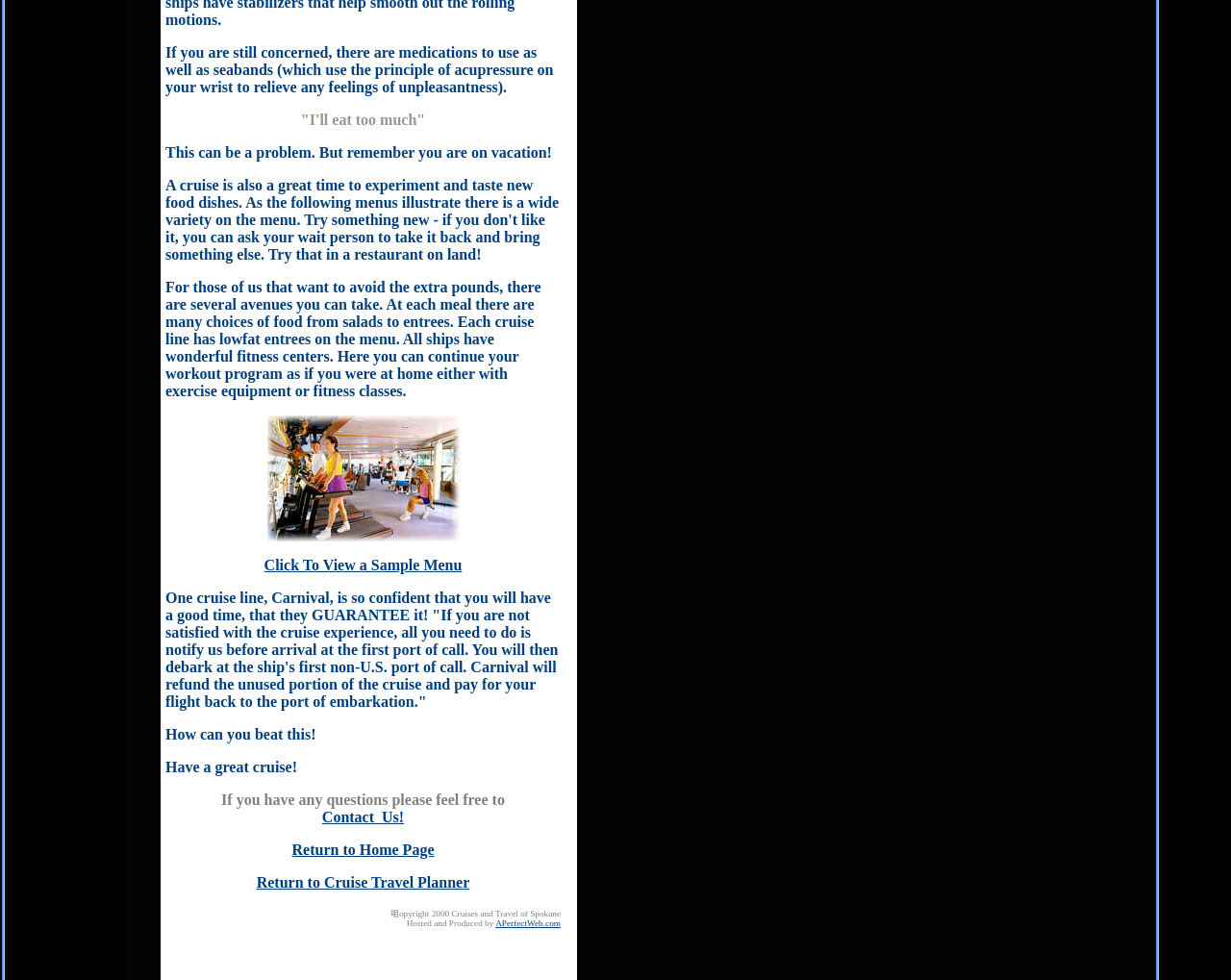Show the bounding box coordinates for the HTML element described as: "Contact Us!".

[0.262, 0.825, 0.328, 0.842]